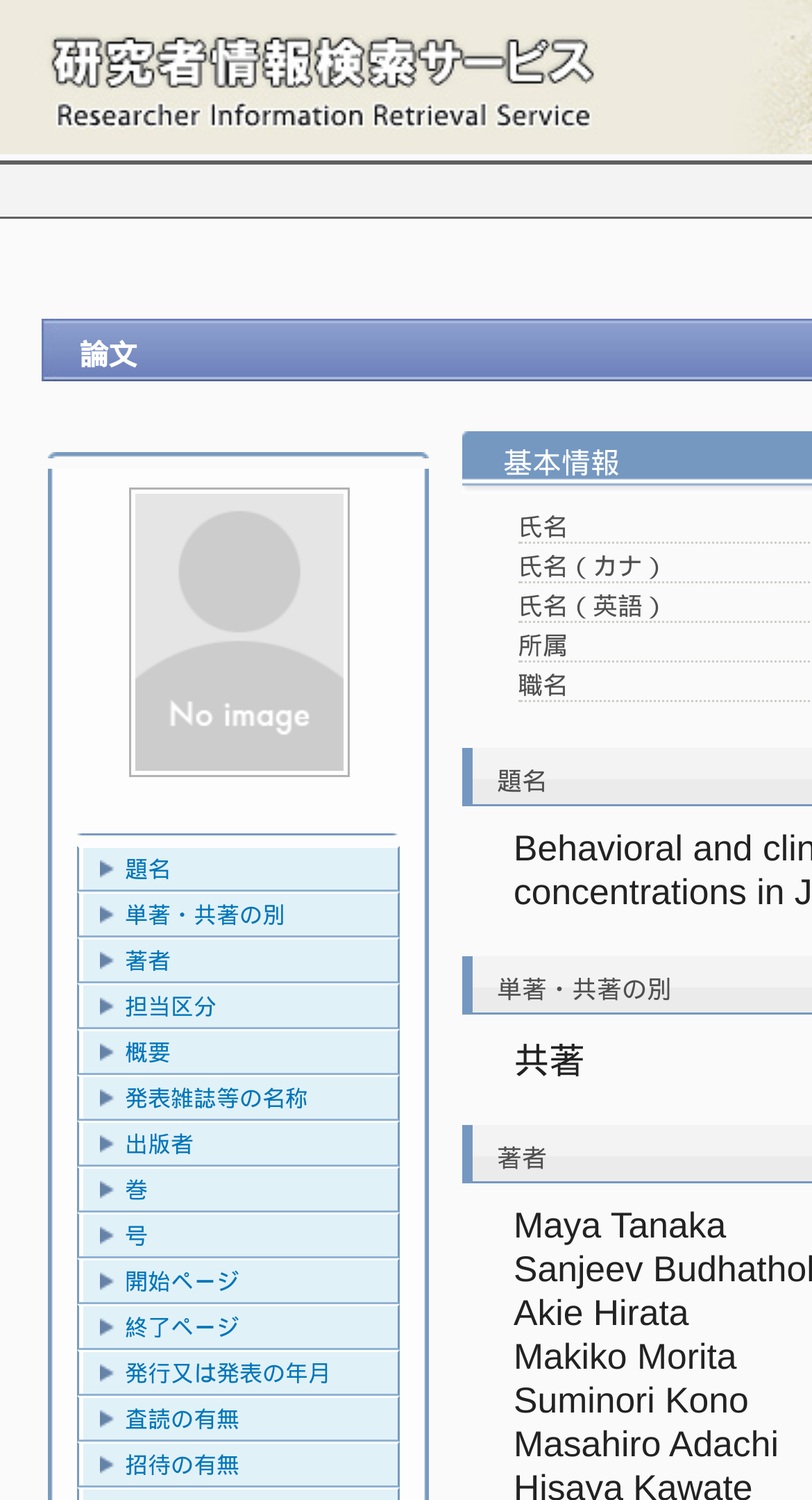Convey a detailed summary of the webpage, mentioning all key elements.

This webpage appears to be a research paper or academic article page. At the top, there is a title "河手 久弥（ｶﾜﾃ ﾋｻﾔ） ｜ 論文" which is centered. Below the title, there are three images aligned horizontally, with the first one being the smallest and the third one being the largest.

Underneath the images, there is a list of links, each with a descriptive text, such as "題名", "単著・共著の別", "著者", and so on. These links are aligned vertically and take up most of the page's width.

On the right side of the page, there are five static text elements, each containing a name: "Maya Tanaka", "Akie Hirata", "Makiko Morita", "Suminori Kono", and "Masahiro Adachi". These names are listed vertically, with the first one being at the top and the last one being at the bottom.